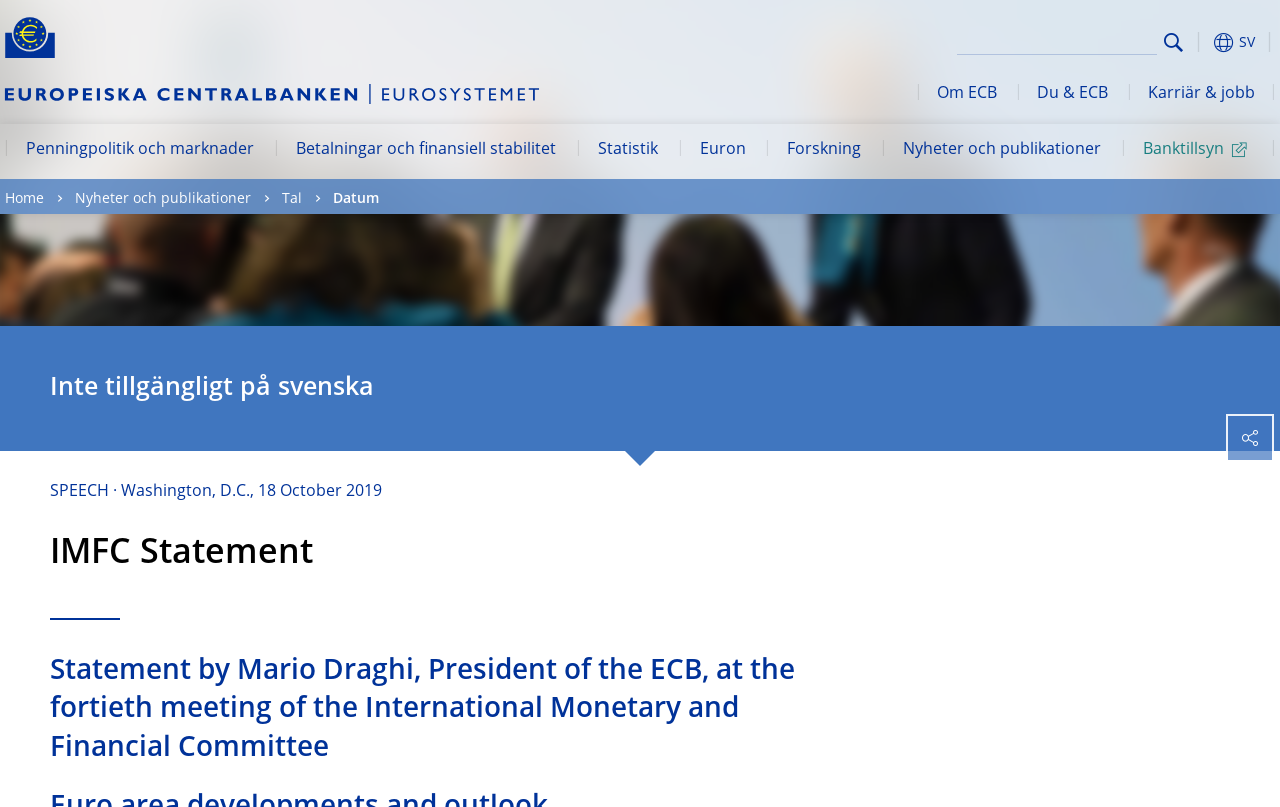Point out the bounding box coordinates of the section to click in order to follow this instruction: "Search for something".

[0.056, 0.031, 0.93, 0.074]